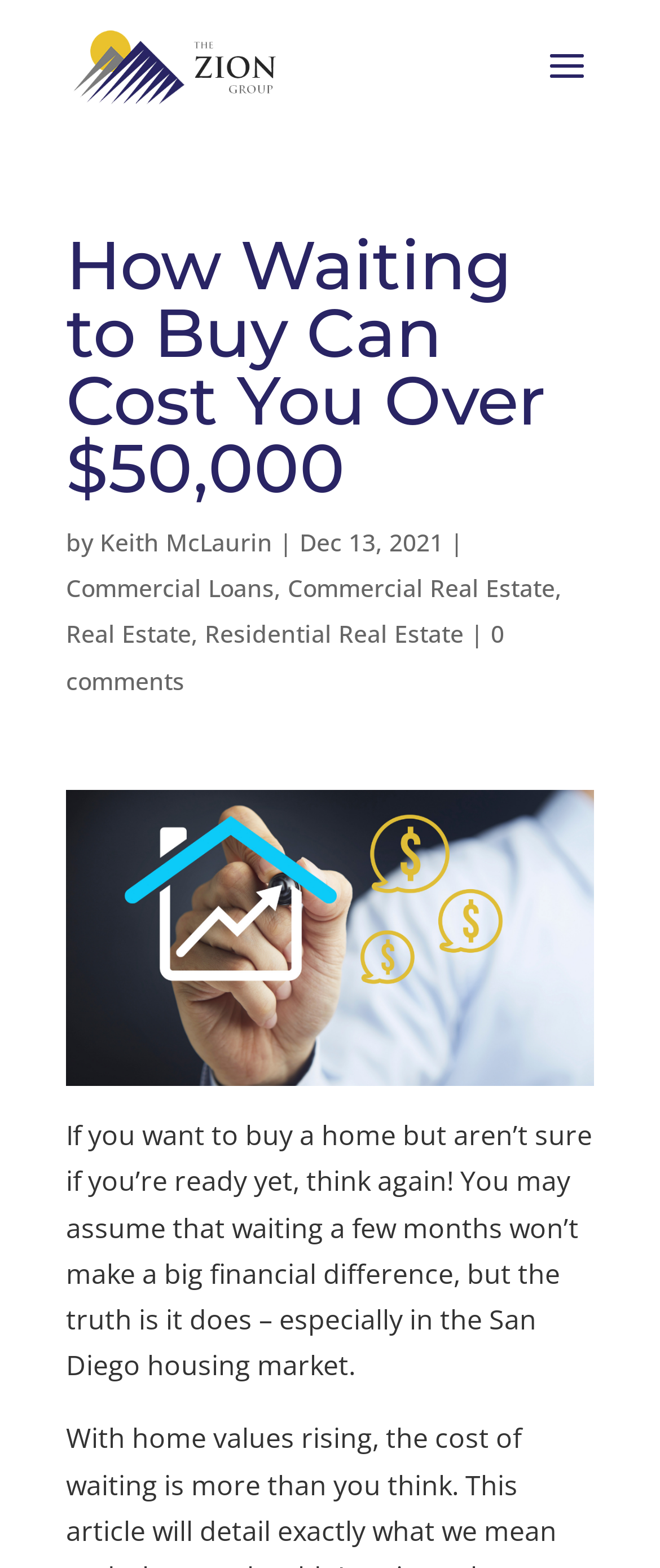Generate a detailed explanation of the webpage's features and information.

The webpage appears to be a blog post or article discussing the importance of buying a home sooner rather than later, specifically in the San Diego housing market. 

At the top of the page, there is a logo or image of "The Zion Group" accompanied by a link to the same name. Below this, there is a heading that reads "How Waiting to Buy Can Cost You Over $50,000". 

The author of the article is Keith McLaurin, and the post was published on December 13, 2021. There are several links to related topics, including "Commercial Loans", "Commercial Real Estate", "Real Estate", "Residential Real Estate", and "0 comments", which are positioned in a horizontal row. 

The main content of the article starts below these links, with a paragraph of text that explains how waiting a few months to buy a home can have a significant financial impact, especially in the San Diego housing market.